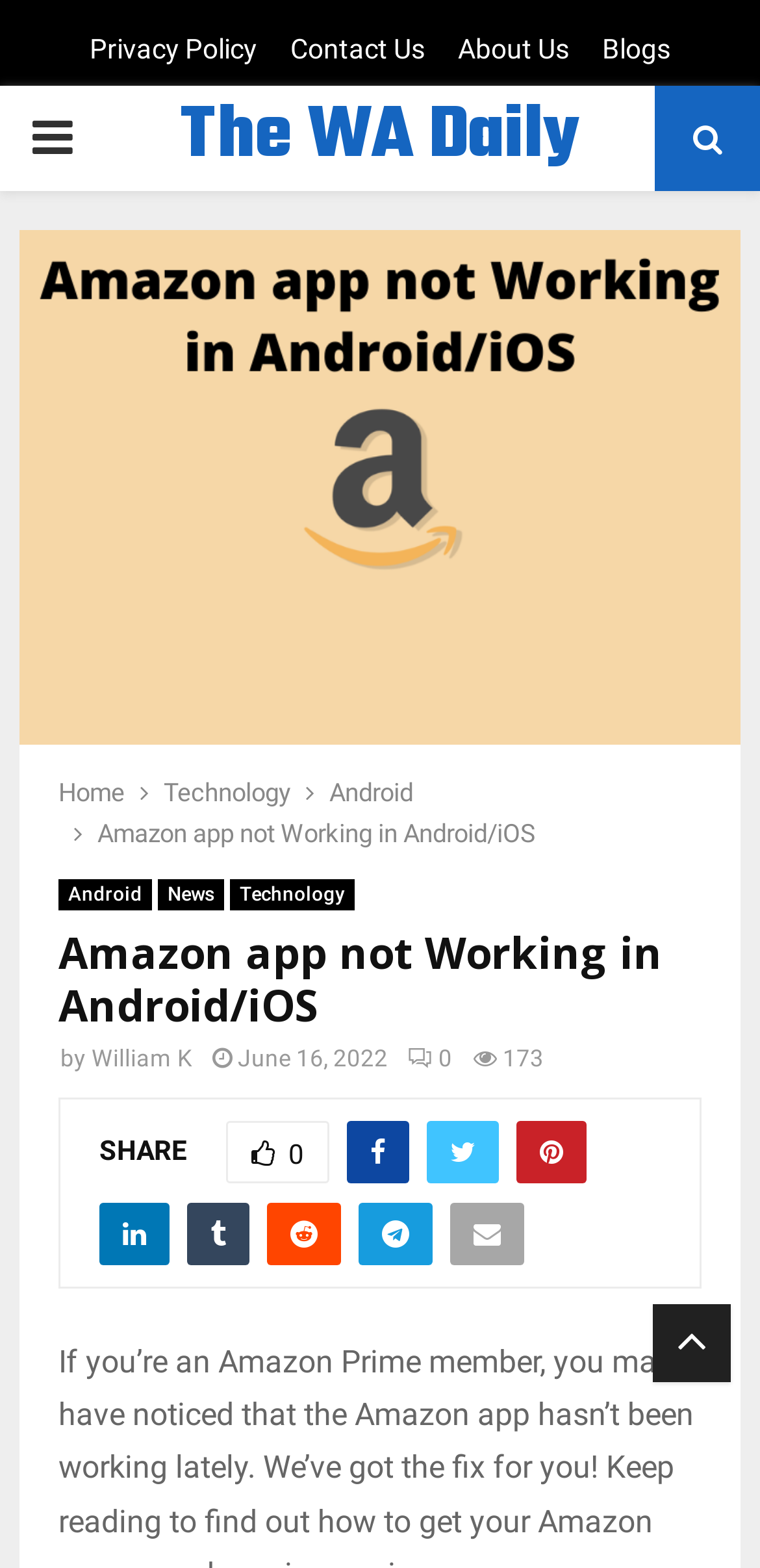When was the article published?
Can you offer a detailed and complete answer to this question?

I determined the publication date of the article by looking at the time element with the text 'June 16, 2022' at coordinates [0.313, 0.666, 0.51, 0.684]. This suggests that the article was published on June 16, 2022.